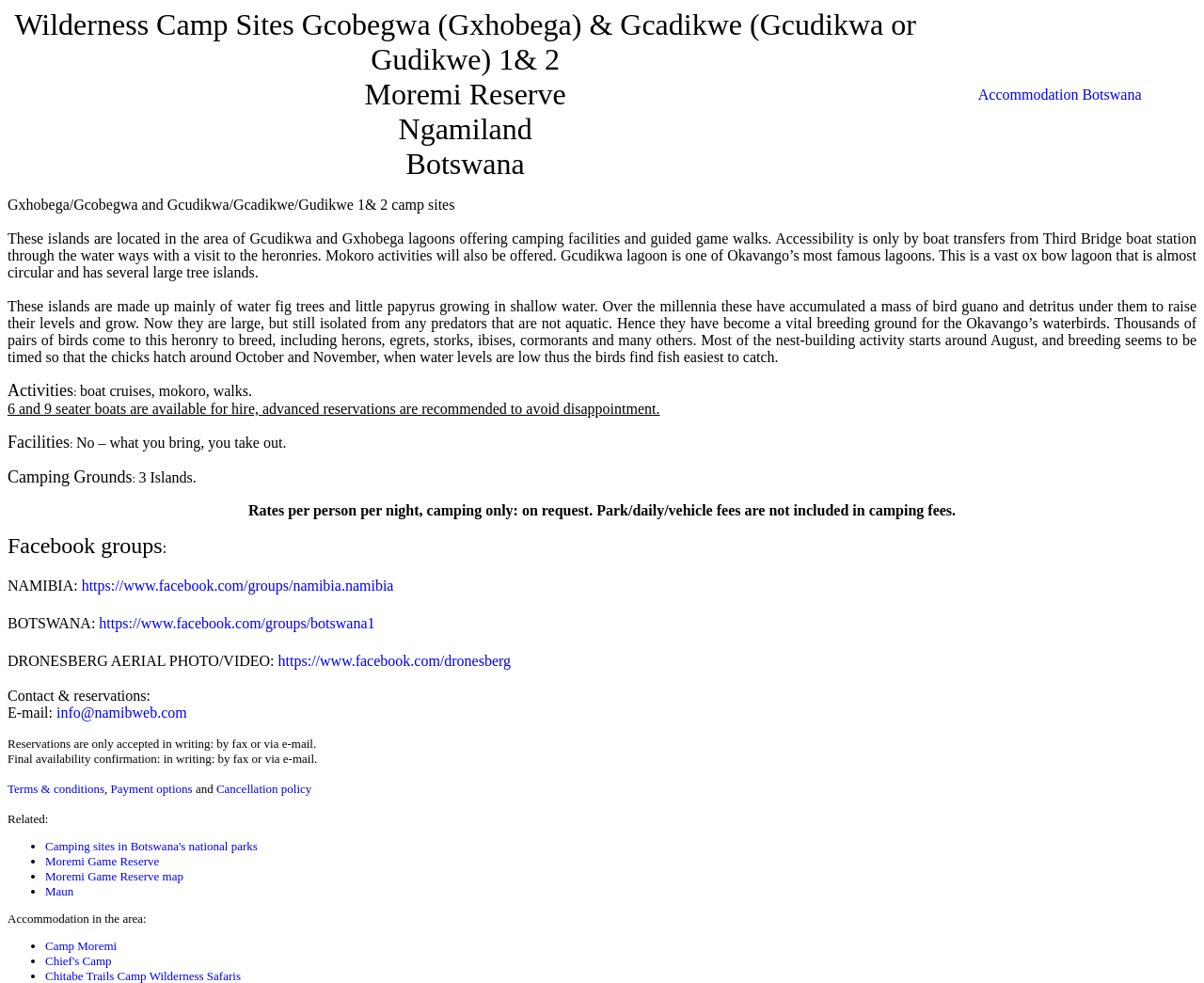Please provide the bounding box coordinates for the UI element as described: "Payment options". The coordinates must be four floats between 0 and 1, represented as [left, top, right, bottom].

[0.092, 0.795, 0.16, 0.81]